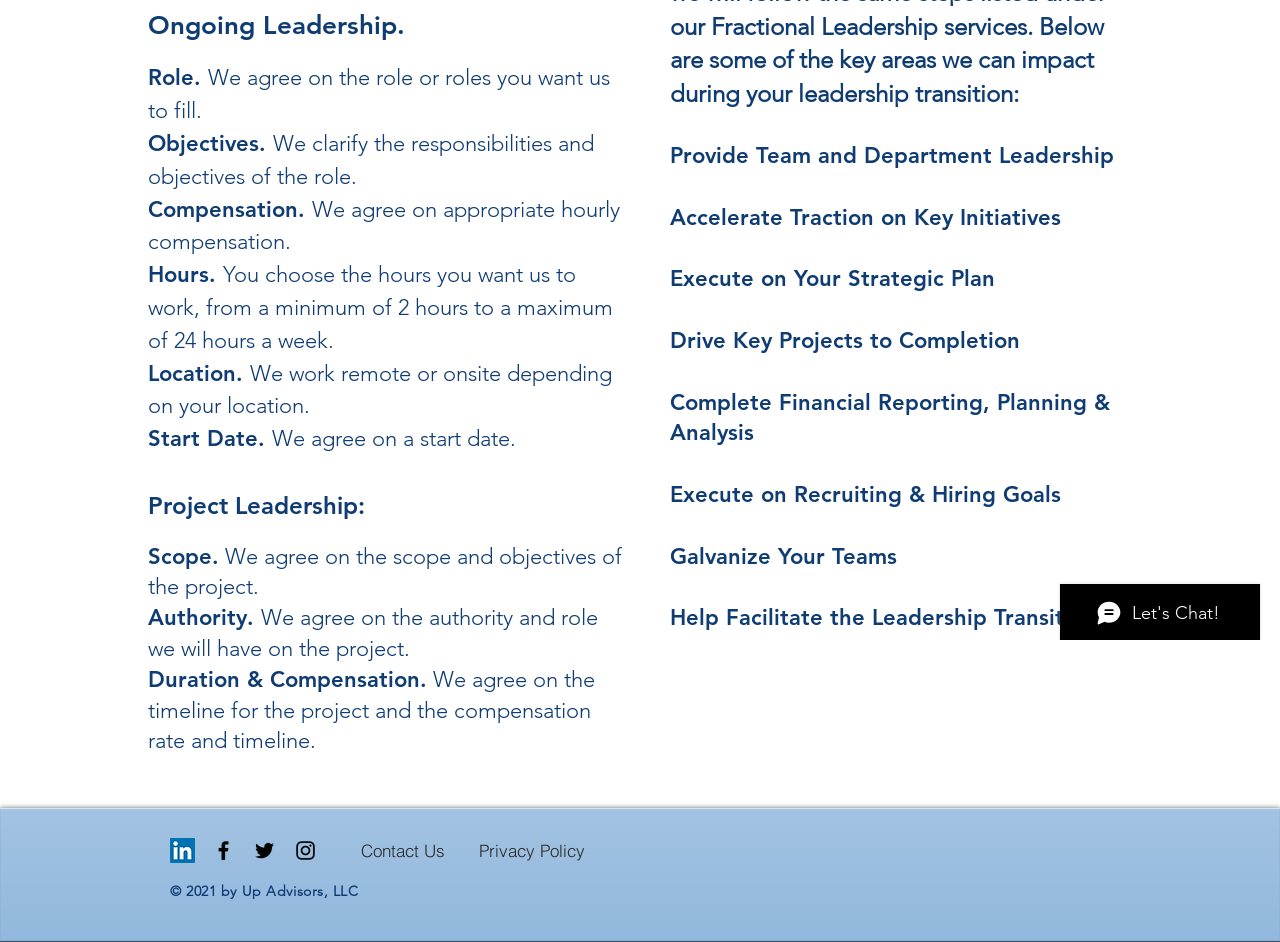From the webpage screenshot, identify the region described by Contact Us. Provide the bounding box coordinates as (top-left x, top-left y, bottom-right x, bottom-right y), with each value being a floating point number between 0 and 1.

[0.266, 0.89, 0.364, 0.916]